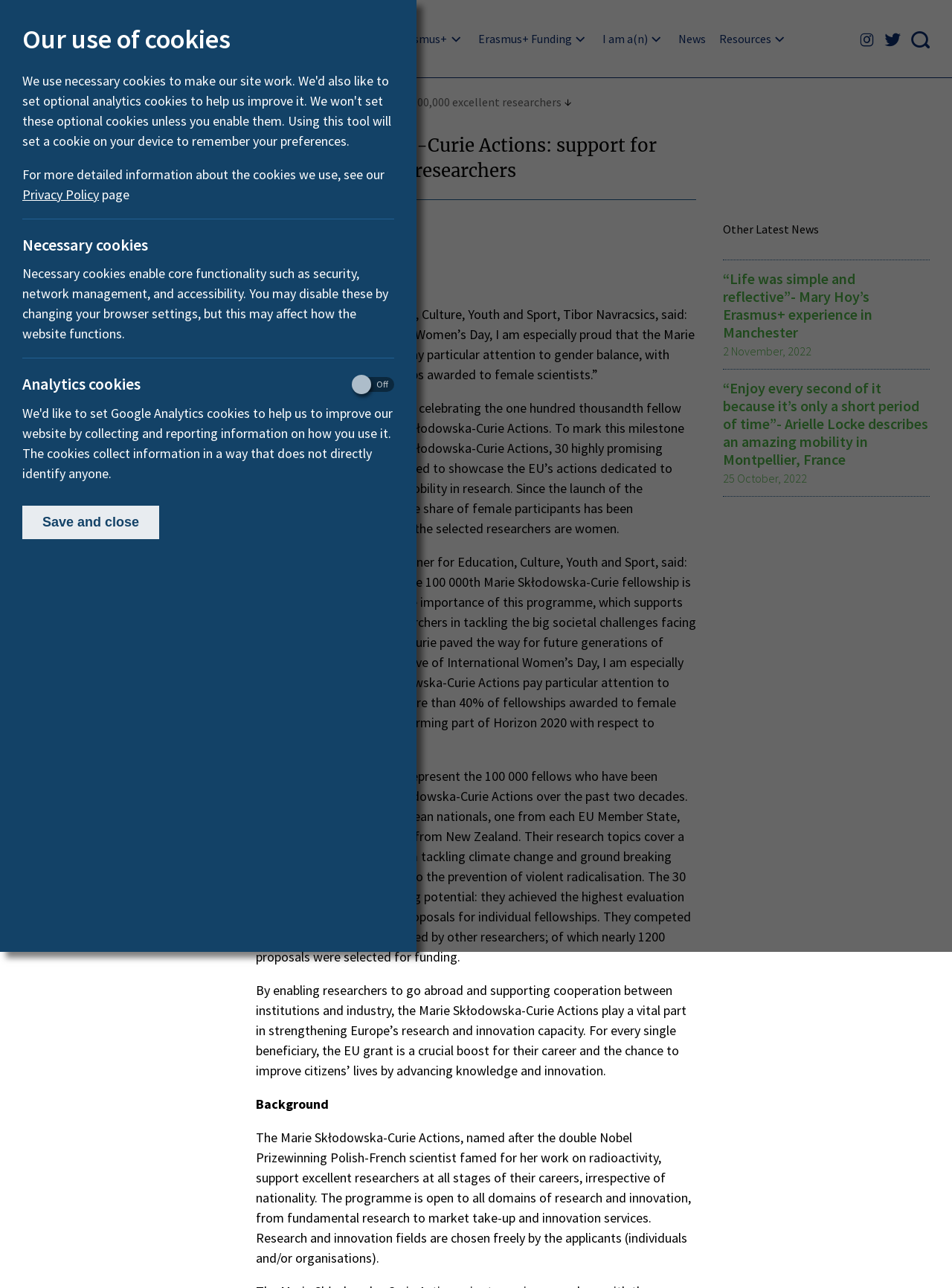Find and generate the main title of the webpage.

Marie Skłodowska-Curie Actions: support for 100,000 excellent researchers